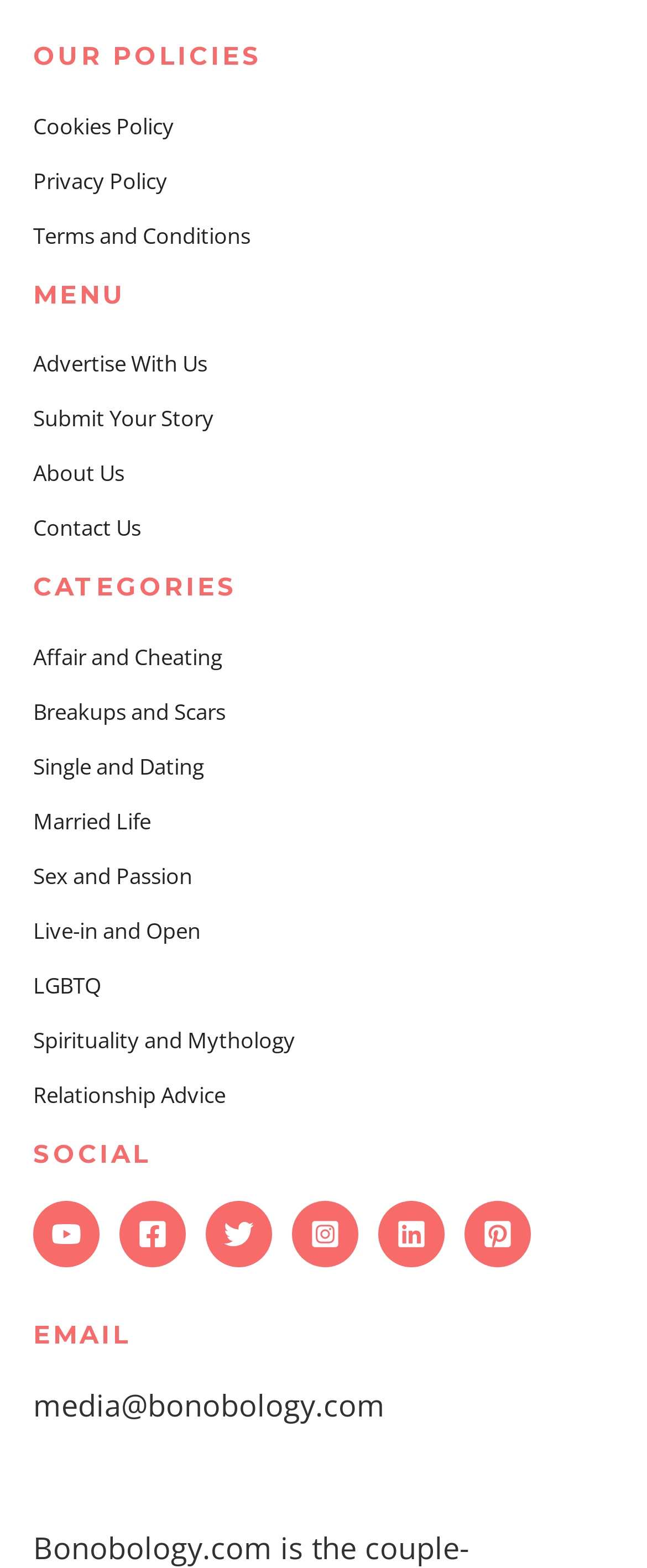Provide the bounding box coordinates of the HTML element this sentence describes: "aria-label="Instagram"".

[0.451, 0.766, 0.554, 0.809]